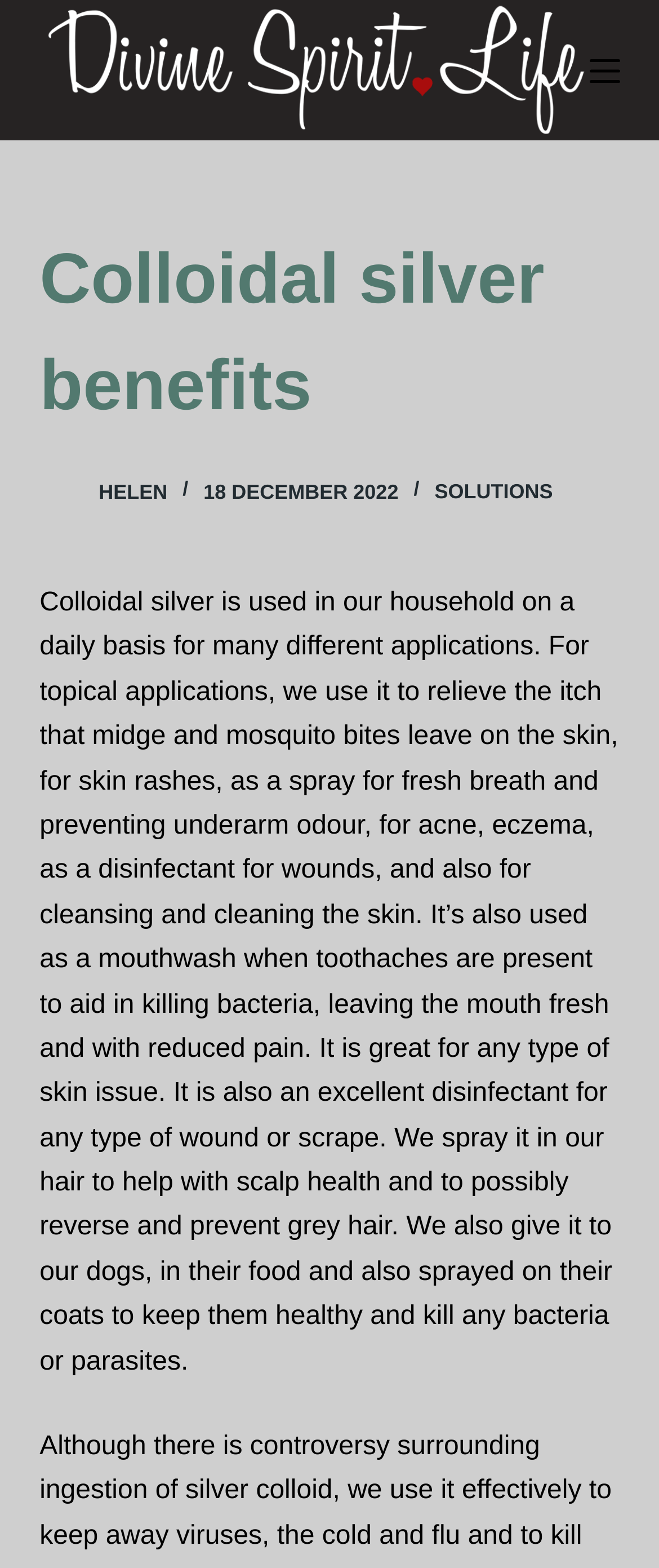What is colloidal silver also used for in the author's household?
Please give a detailed and elaborate explanation in response to the question.

I determined the answer by reading the paragraph of text on the webpage, which mentions that colloidal silver is also used in the author's household to help with scalp health and possibly reverse and prevent grey hair.